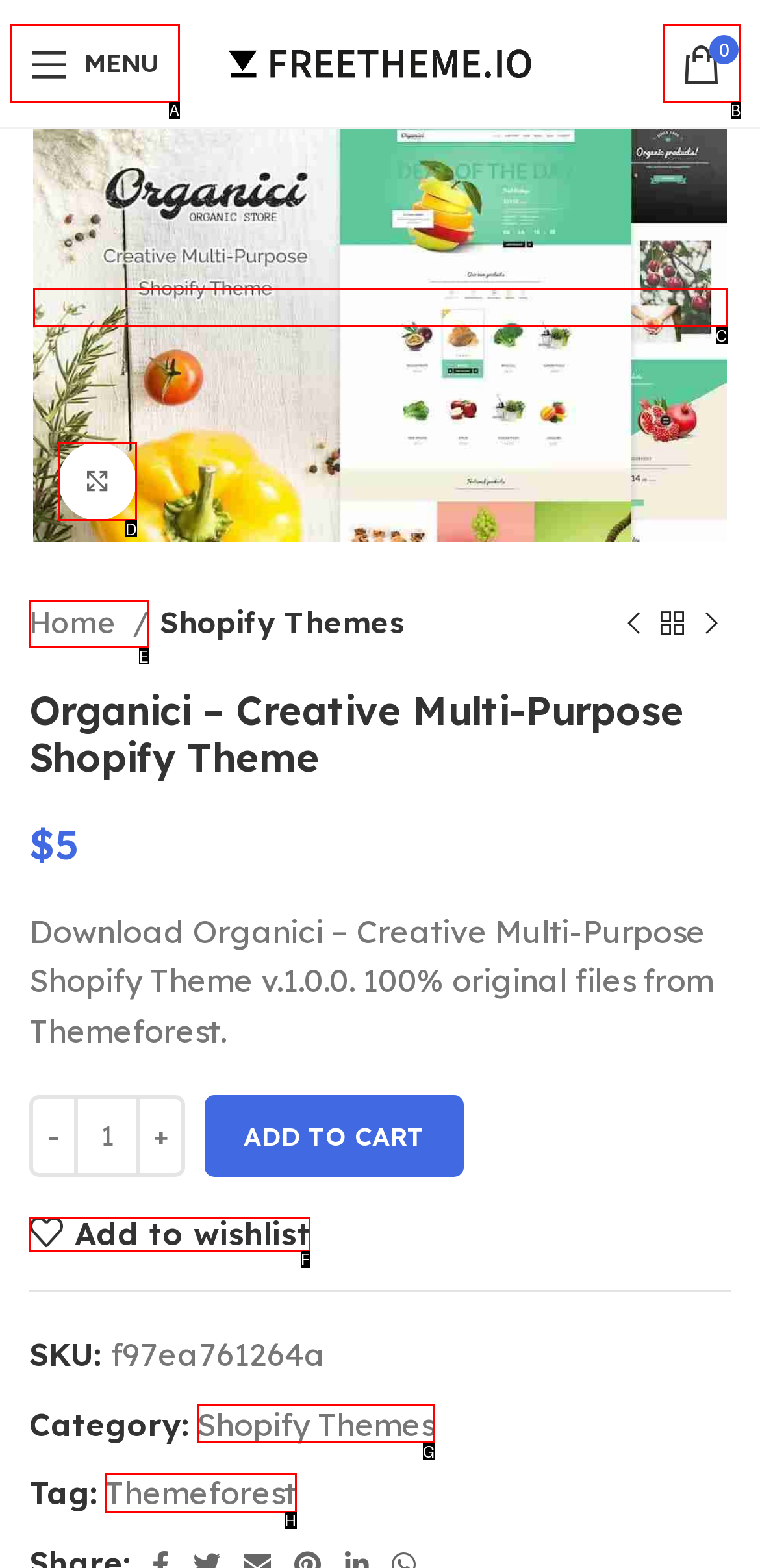Which HTML element should be clicked to fulfill the following task: Add to wishlist?
Reply with the letter of the appropriate option from the choices given.

F